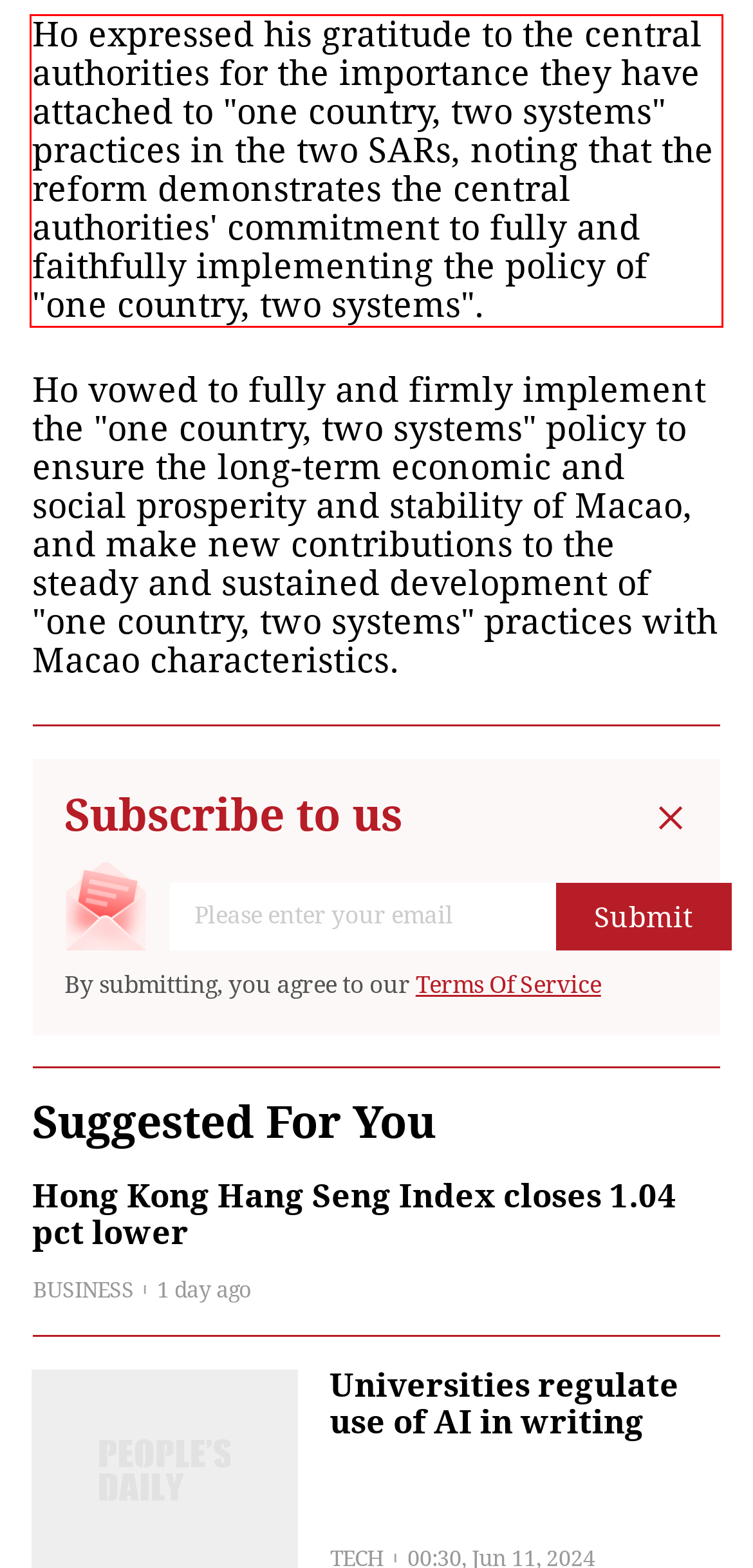Please analyze the provided webpage screenshot and perform OCR to extract the text content from the red rectangle bounding box.

Ho expressed his gratitude to the central authorities for the importance they have attached to "one country, two systems" practices in the two SARs, noting that the reform demonstrates the central authorities' commitment to fully and faithfully implementing the policy of "one country, two systems".